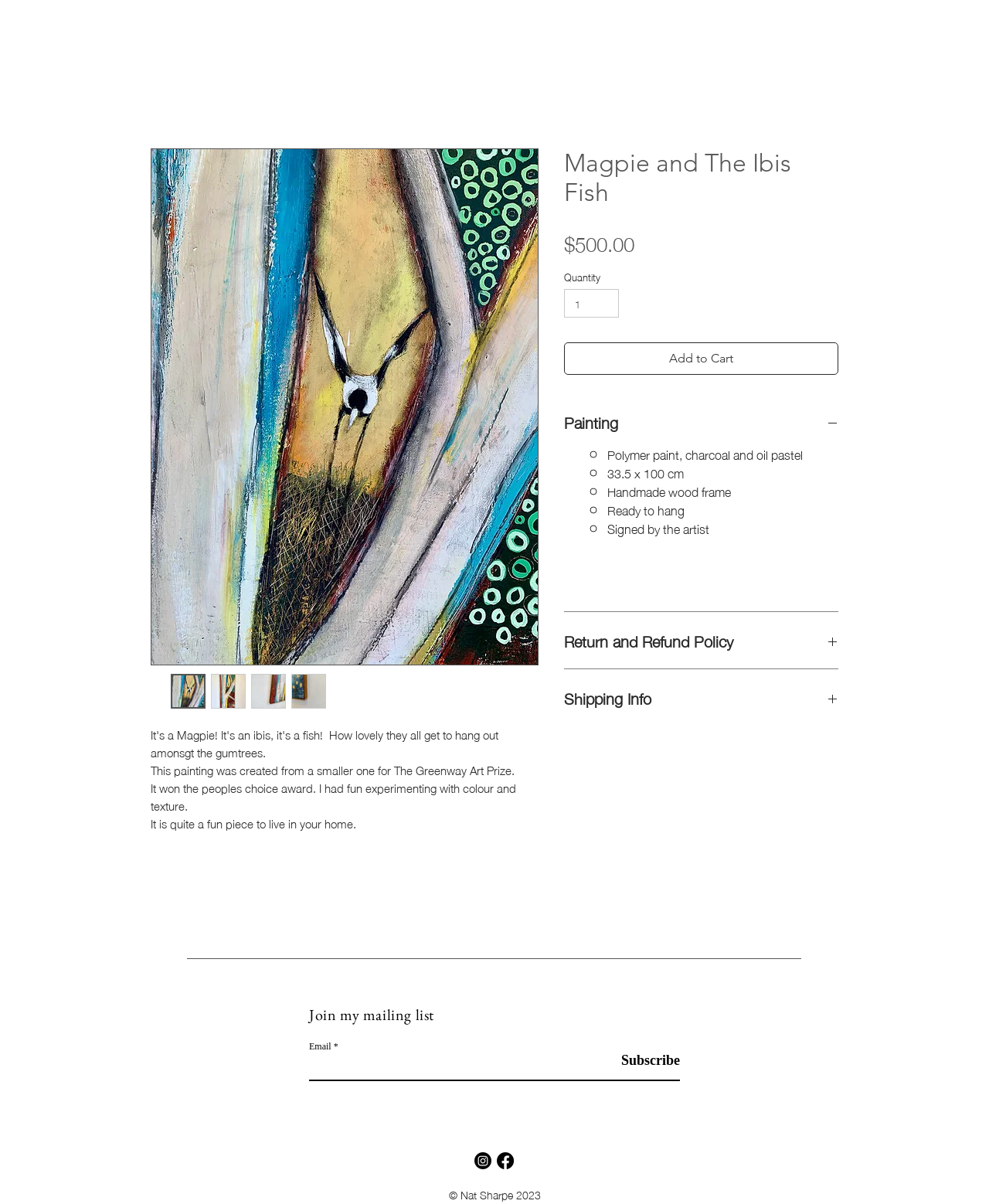Identify the bounding box coordinates for the element that needs to be clicked to fulfill this instruction: "Add to cart". Provide the coordinates in the format of four float numbers between 0 and 1: [left, top, right, bottom].

[0.57, 0.285, 0.848, 0.312]